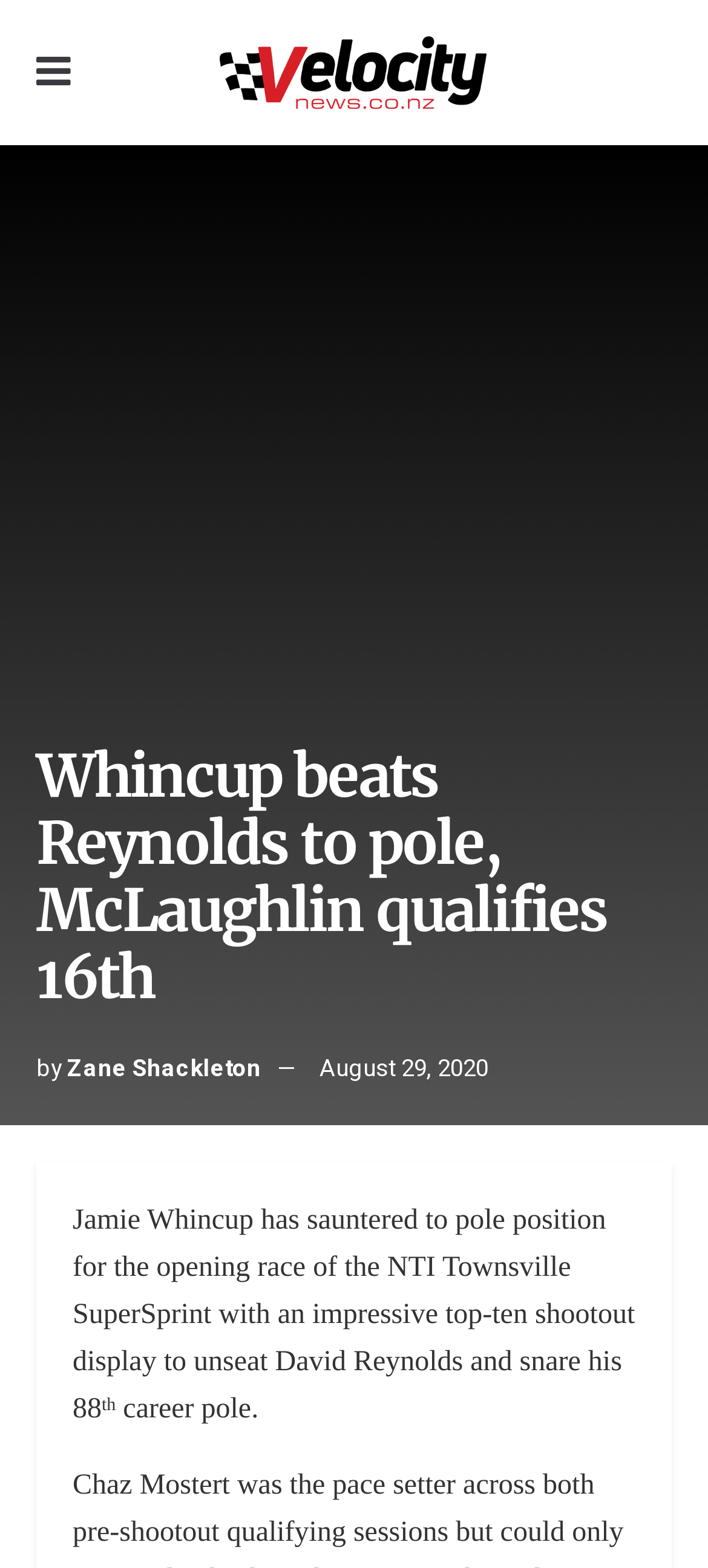Using the details from the image, please elaborate on the following question: What is the name of the driver who got pole position?

The article mentions that Jamie Whincup has sauntered to pole position for the opening race of the NTI Townsville SuperSprint, indicating that he is the driver who got pole position.